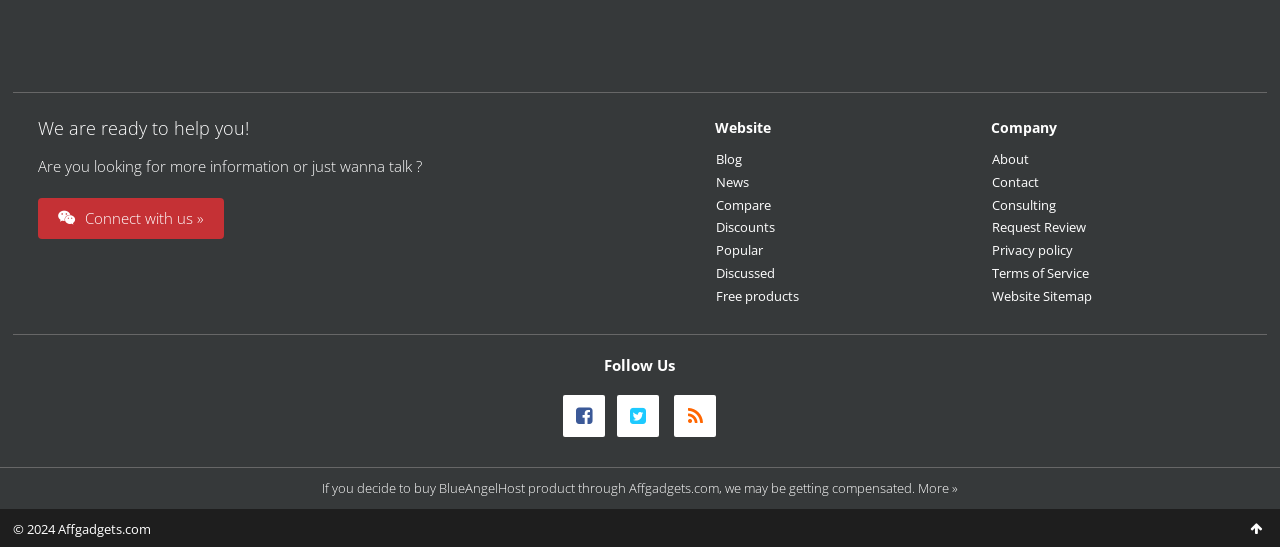How many product categories are available?
Please answer the question as detailed as possible.

I counted the number of links in the top section of the webpage, which are ClickBank, JVZoo, Avangate, ShareASale, and they seem to be product categories. There are 4 links, but I also noticed that there are other links like 'Compare', 'Discounts', 'Popular', etc. which might be subcategories. However, I will consider them as separate categories, so the total number of product categories is 6.